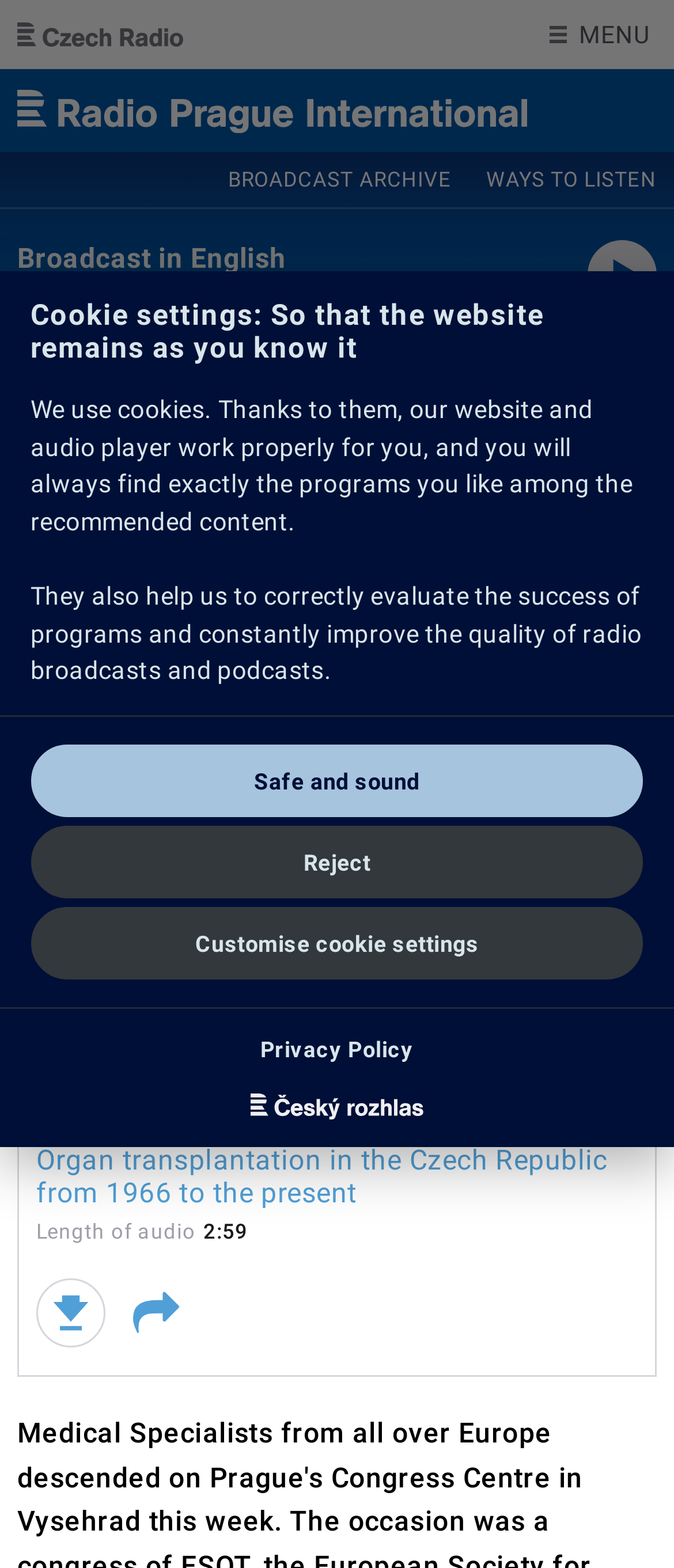Determine and generate the text content of the webpage's headline.

Organ transplantation in the Czech Republic from 1966 to the present